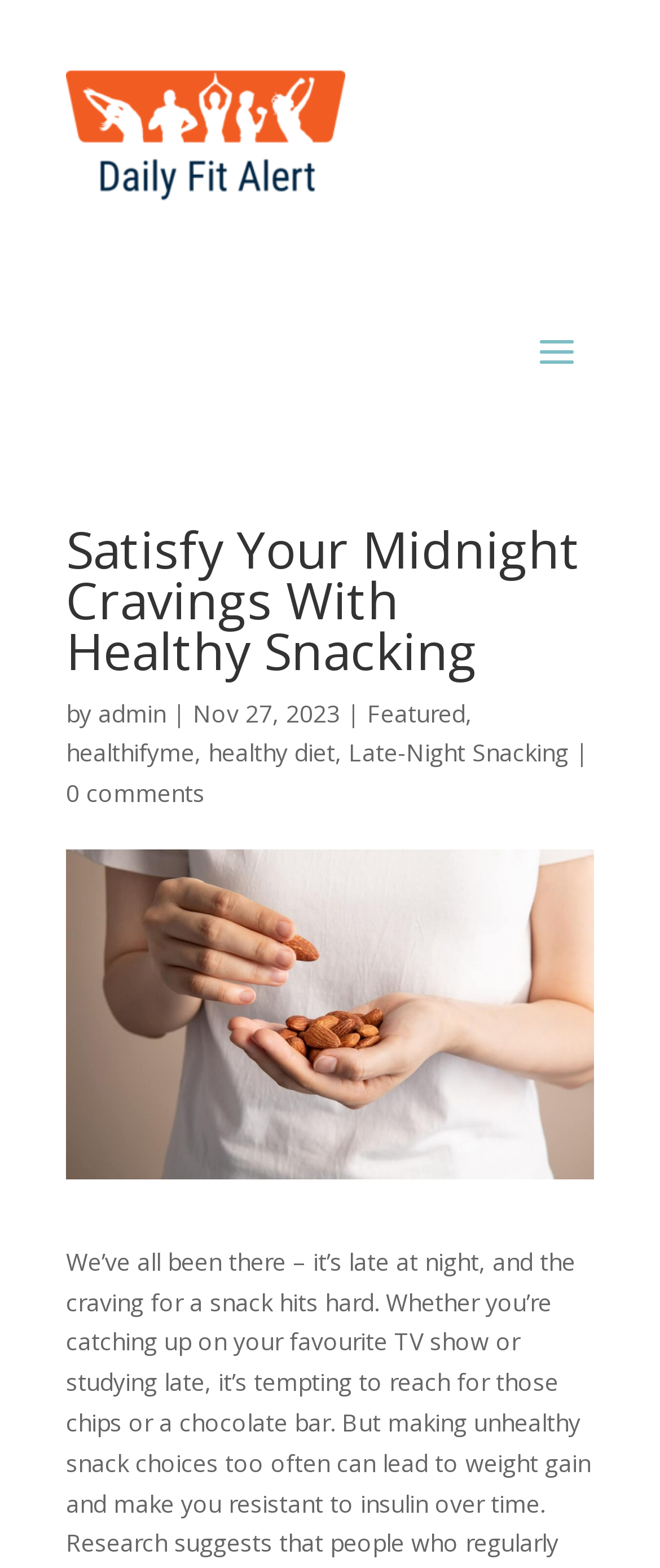Locate the bounding box of the UI element described by: "Late-Night Snacking" in the given webpage screenshot.

[0.528, 0.47, 0.862, 0.49]